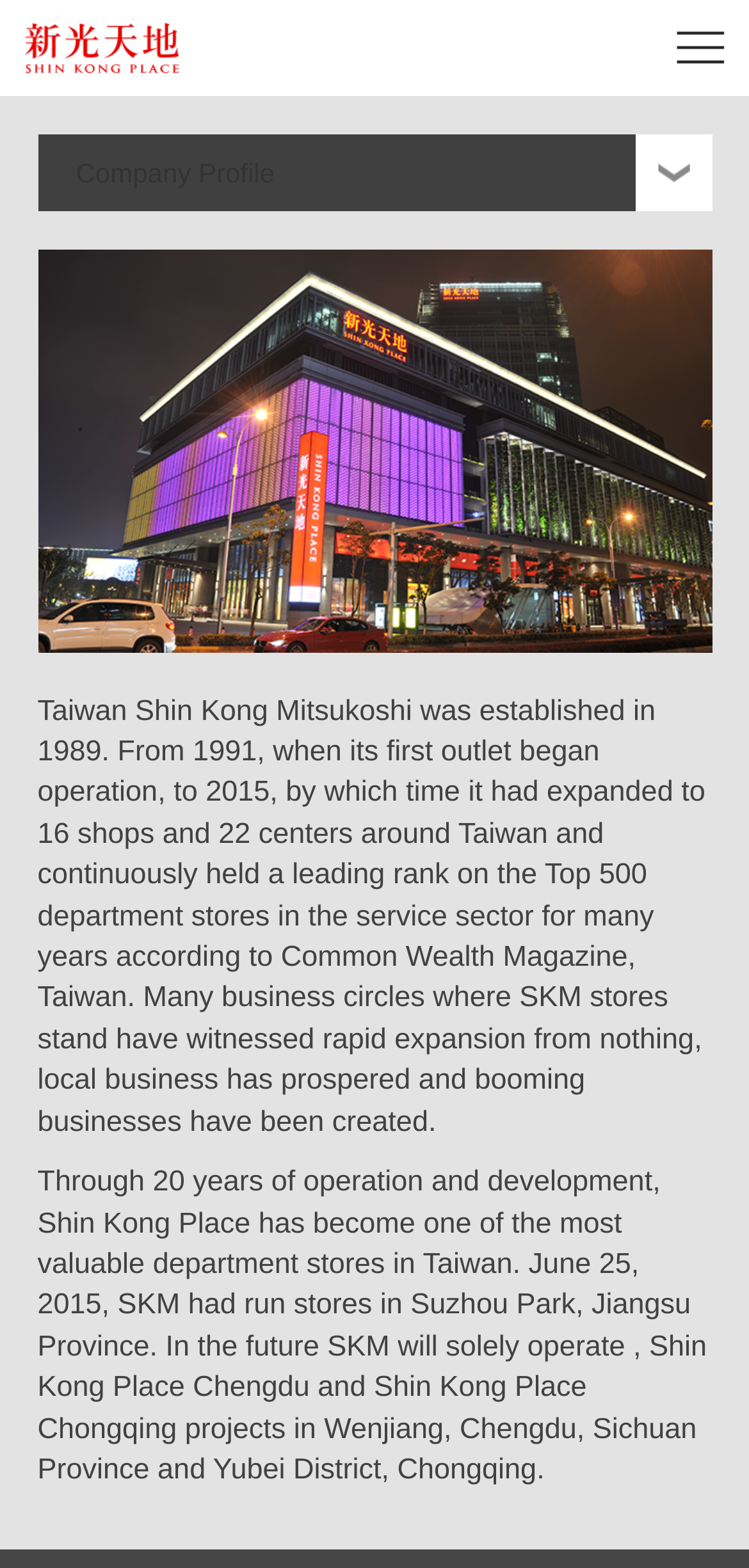Identify the bounding box coordinates of the region I need to click to complete this instruction: "Learn about products and services".

[0.101, 0.296, 0.46, 0.316]